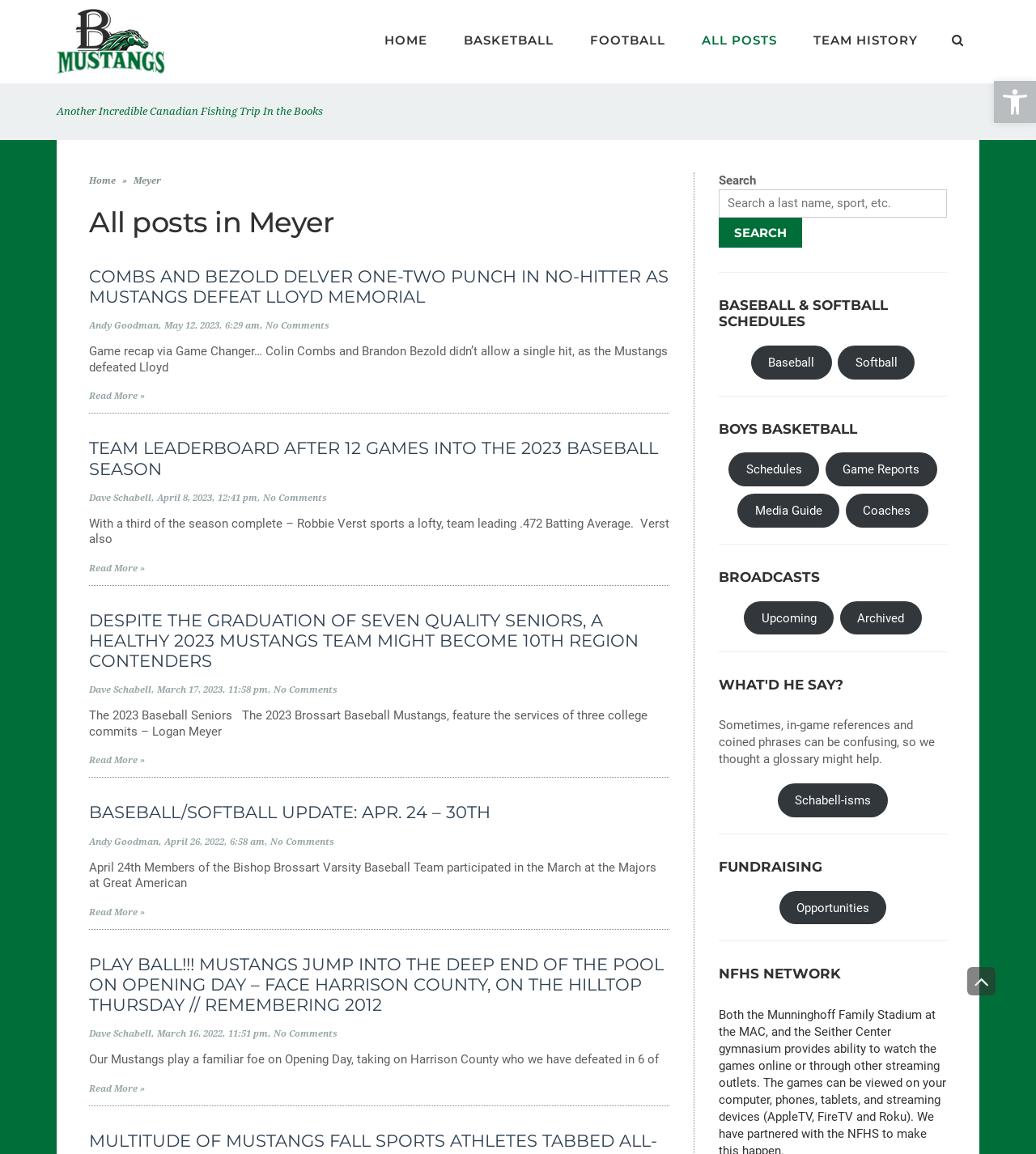Identify the bounding box coordinates for the UI element described as: "Contact". The coordinates should be provided as four floats between 0 and 1: [left, top, right, bottom].

None